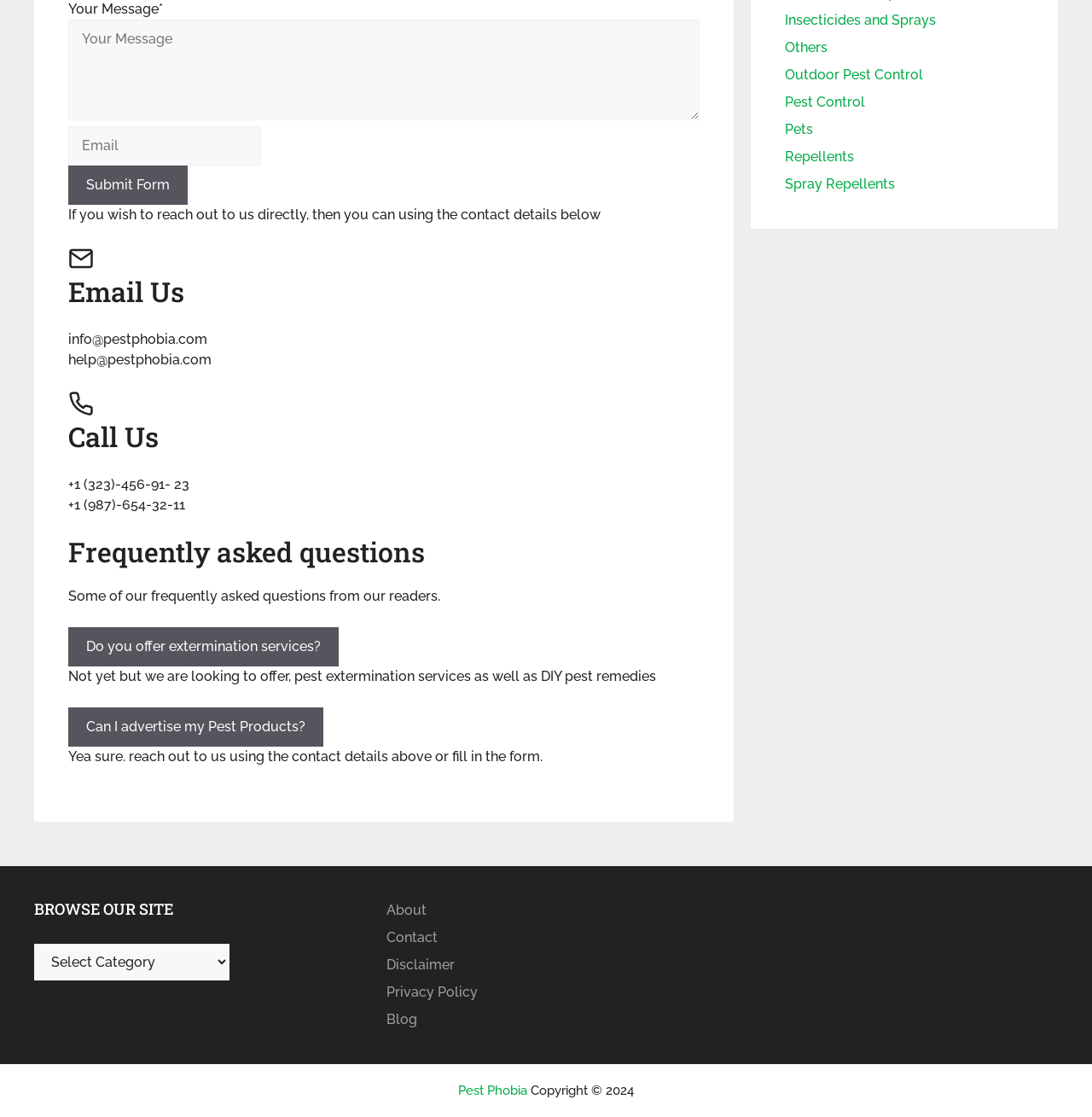Identify the bounding box of the UI component described as: "Pest Phobia".

[0.42, 0.969, 0.483, 0.983]